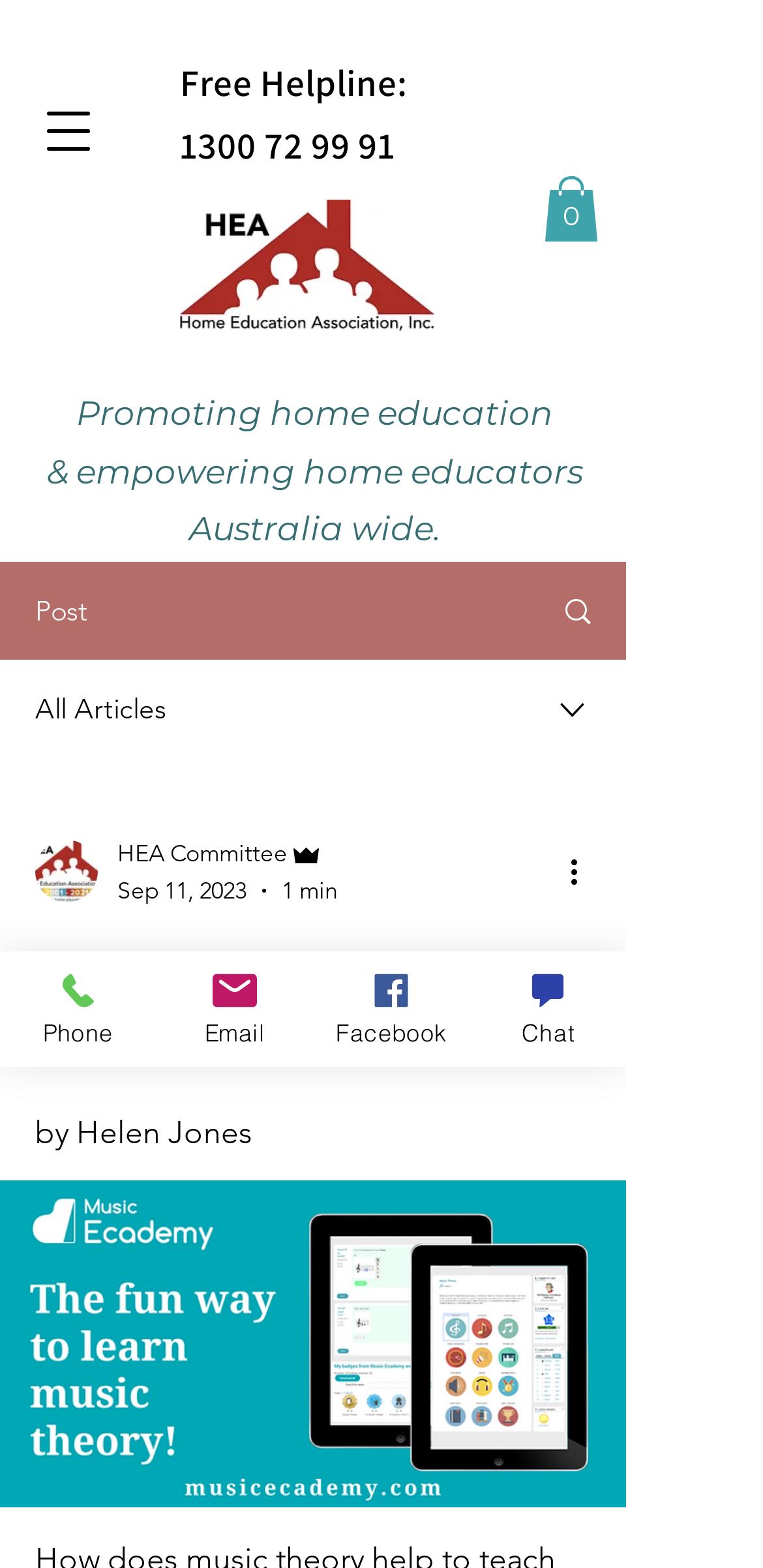Please provide a comprehensive answer to the question below using the information from the image: What is the logo image of HEA?

I found the logo image by looking at the link element with the text 'HEA_logo NEW RED white background house AND WORDS.jpg' and its adjacent image element with the same text.